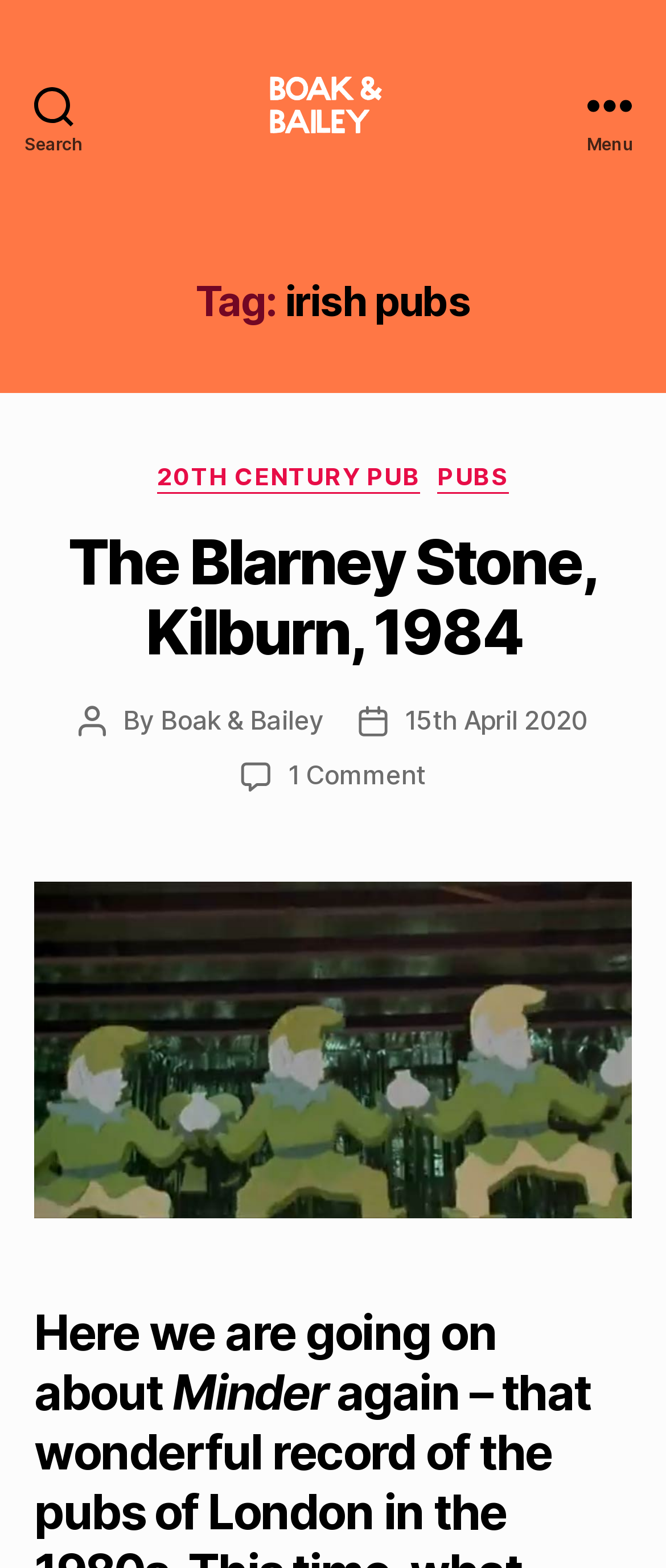Determine the bounding box coordinates for the area that should be clicked to carry out the following instruction: "Click the search button".

[0.0, 0.0, 0.162, 0.134]